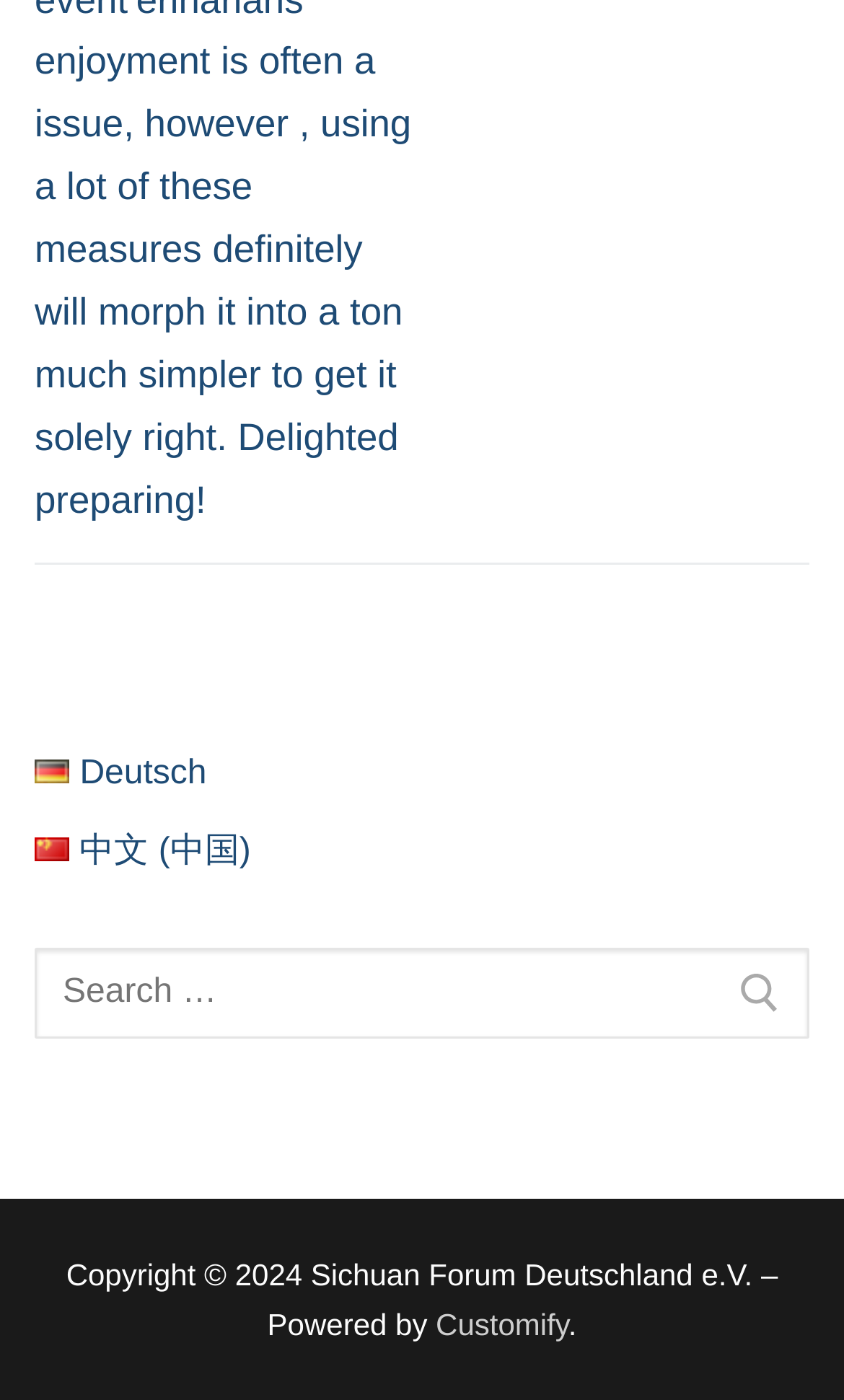Give a concise answer using only one word or phrase for this question:
What is the position of the search box?

Middle